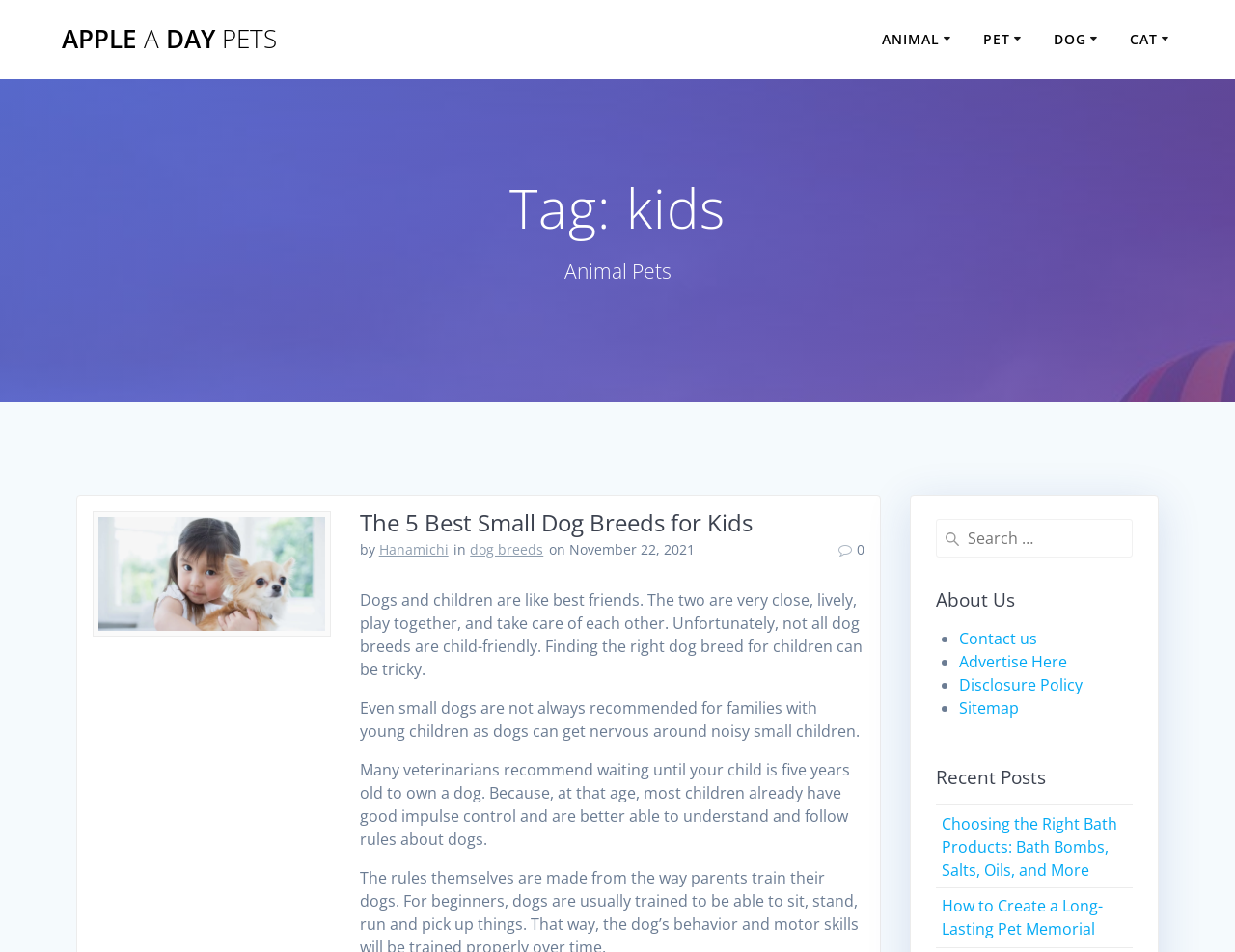Please identify the bounding box coordinates of the area that needs to be clicked to fulfill the following instruction: "Read 'The 5 Best Small Dog Breeds for Kids'."

[0.291, 0.537, 0.7, 0.57]